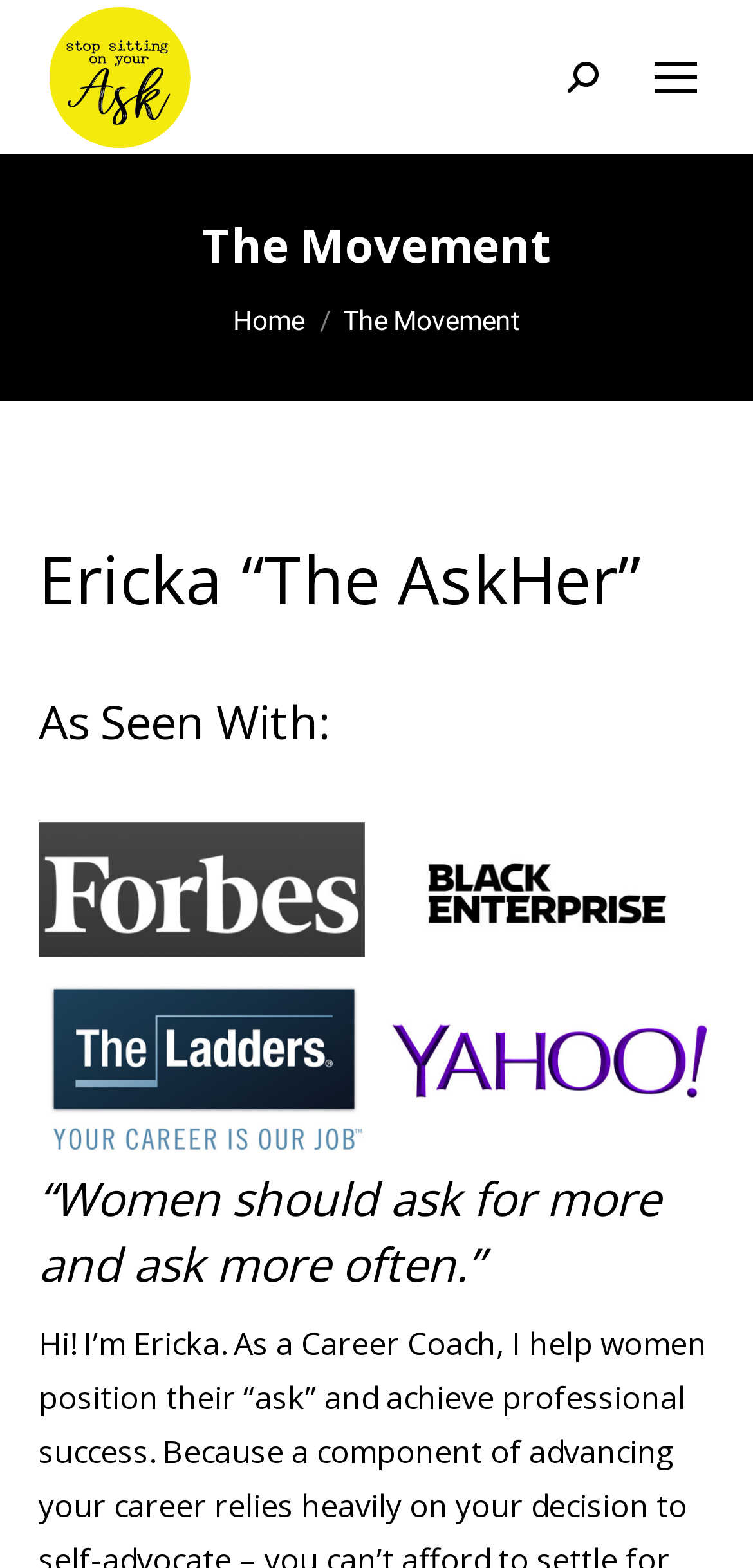Find the bounding box coordinates of the element to click in order to complete the given instruction: "Click the mobile menu icon."

[0.846, 0.025, 0.949, 0.074]